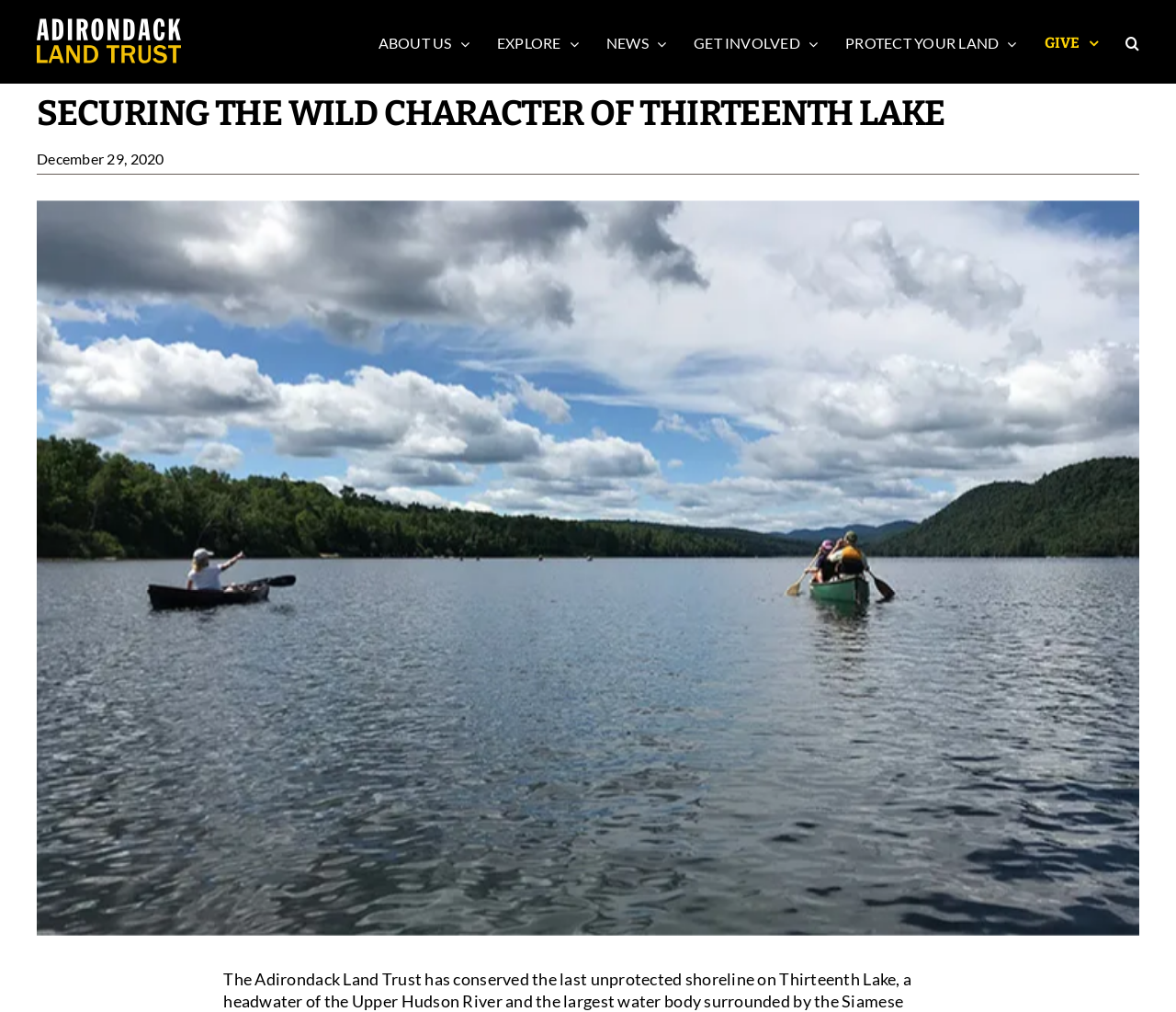From the given element description: "PROTECT YOUR LAND", find the bounding box for the UI element. Provide the coordinates as four float numbers between 0 and 1, in the order [left, top, right, bottom].

[0.719, 0.0, 0.864, 0.083]